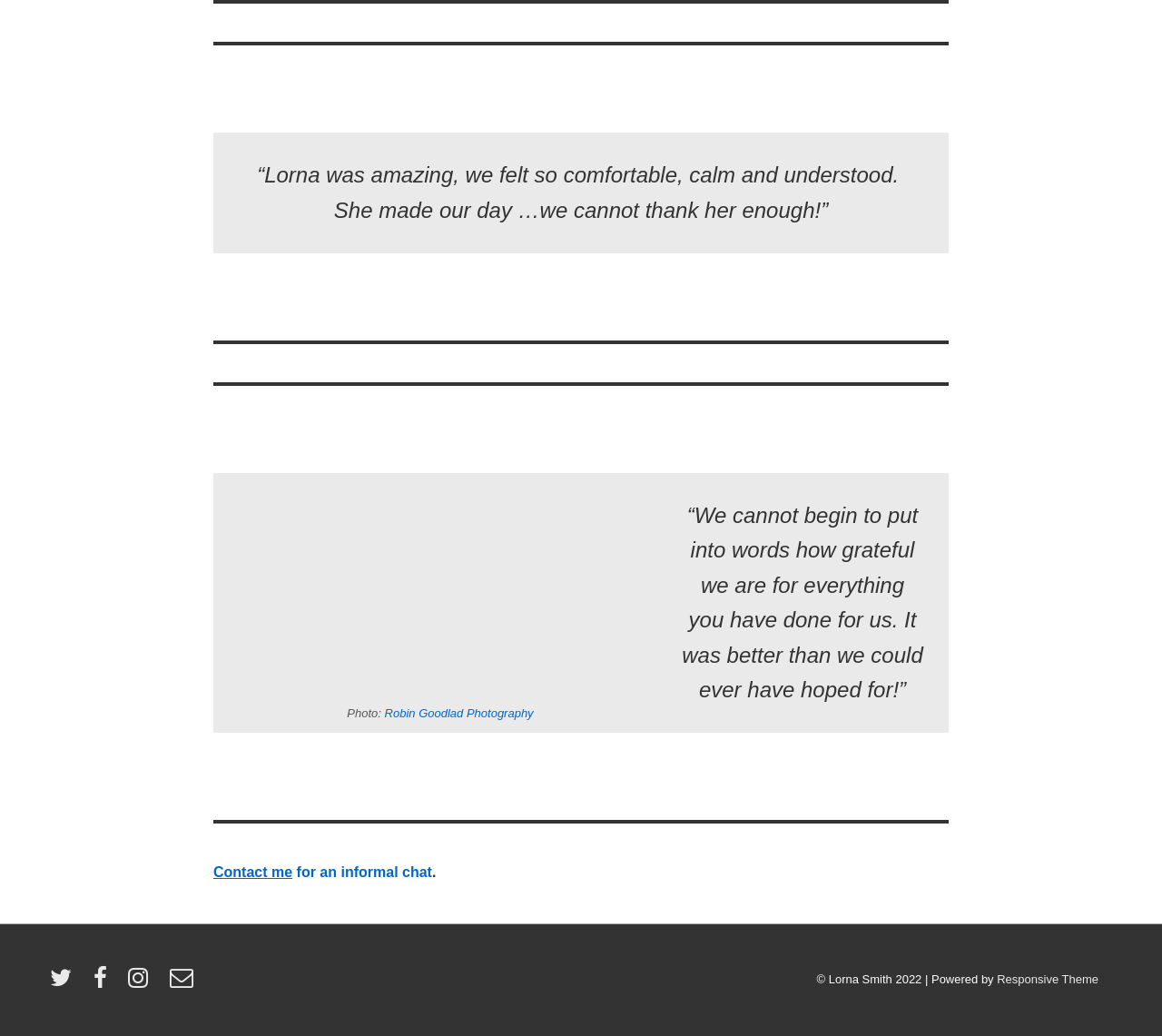Given the element description, predict the bounding box coordinates in the format (top-left x, top-left y, bottom-right x, bottom-right y). Make sure all values are between 0 and 1. Here is the element description: aria-label="email" title="email"

[0.146, 0.943, 0.17, 0.956]